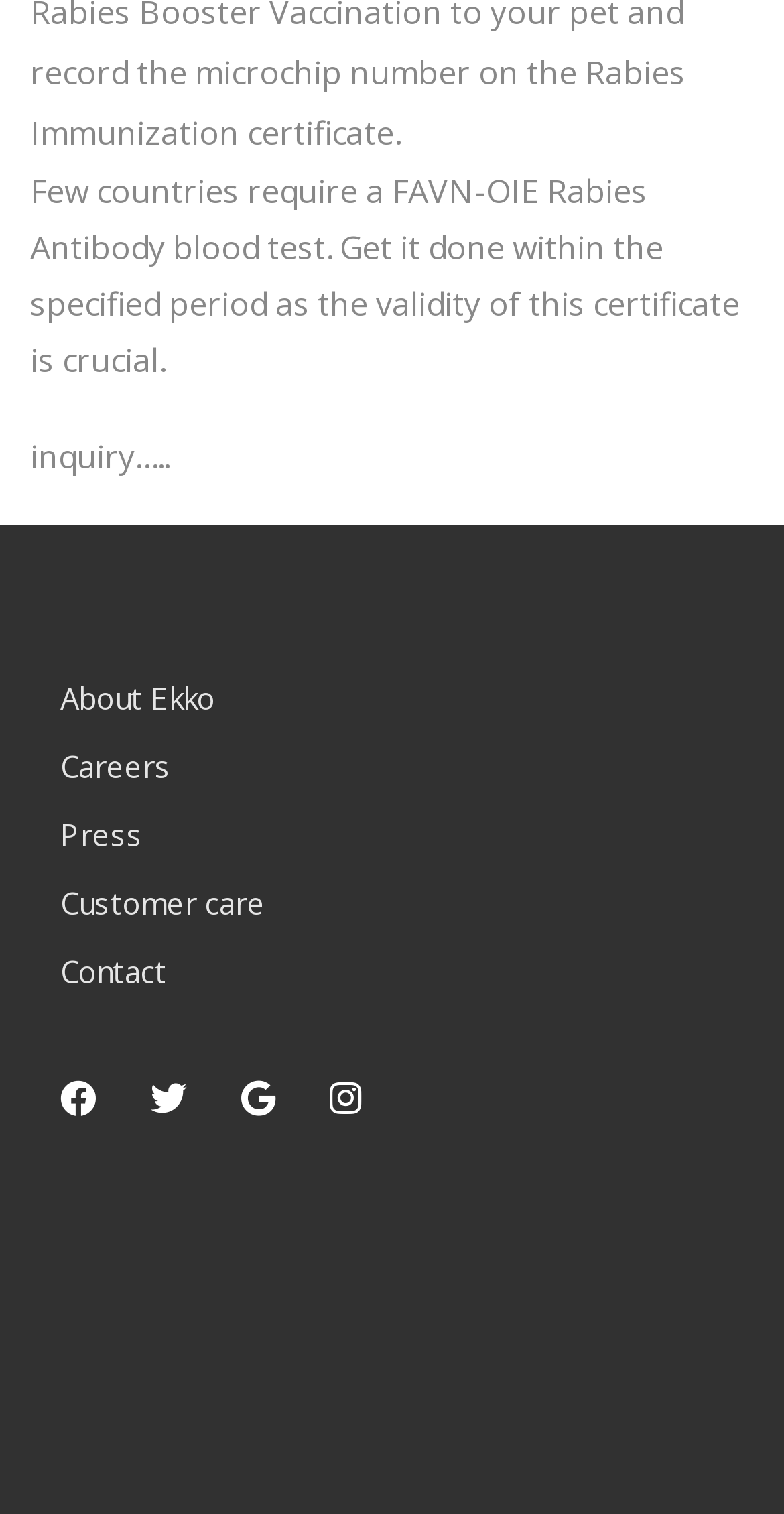Examine the image carefully and respond to the question with a detailed answer: 
How many links are available in the webpage?

There are five links available in the webpage, which are 'About Ekko', 'Careers', 'Press', 'Customer care', and 'Contact'. These links are located vertically below each other, as indicated by their y1 and y2 coordinates.